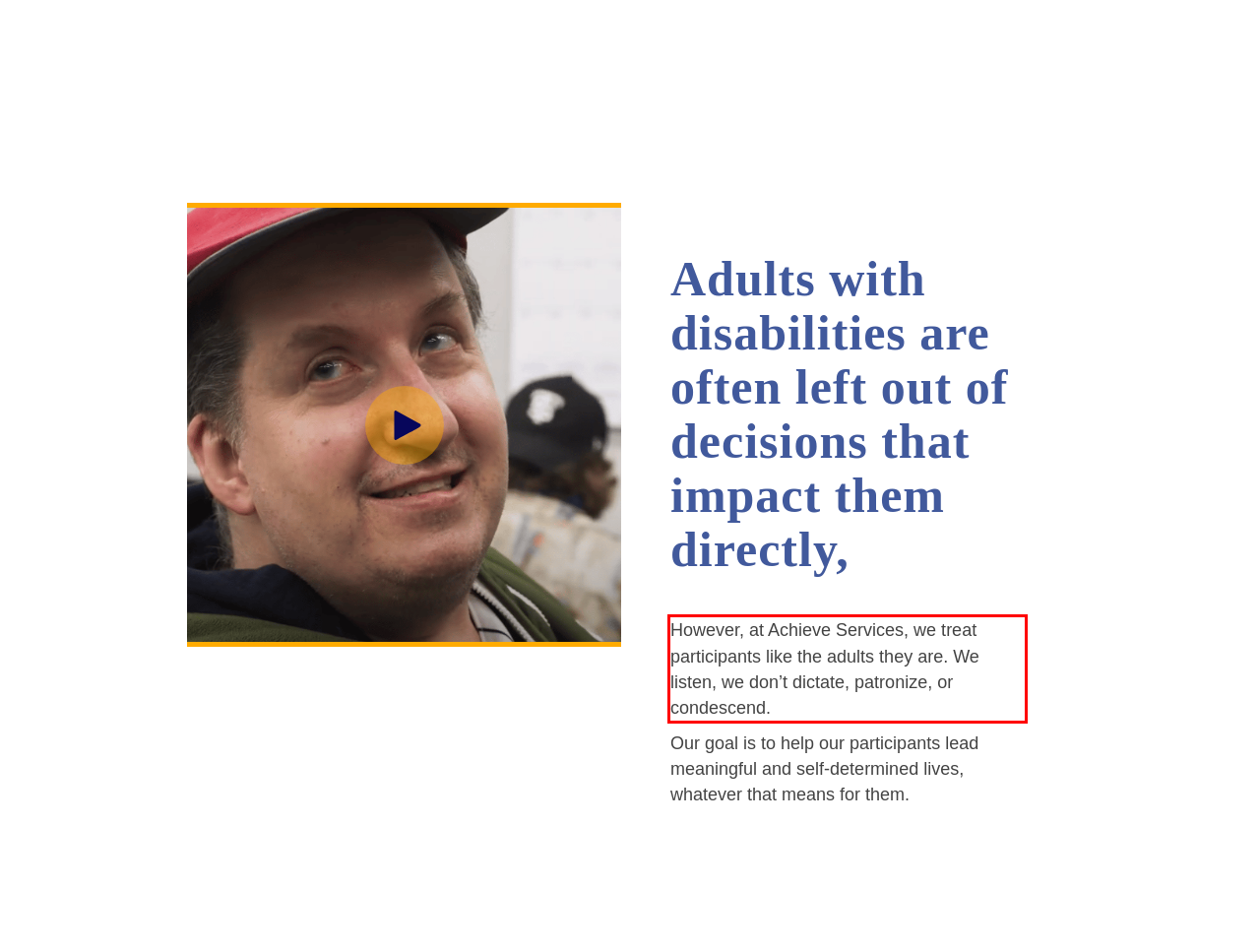You are presented with a screenshot containing a red rectangle. Extract the text found inside this red bounding box.

However, at Achieve Services, we treat participants like the adults they are. We listen, we don’t dictate, patronize, or condescend.